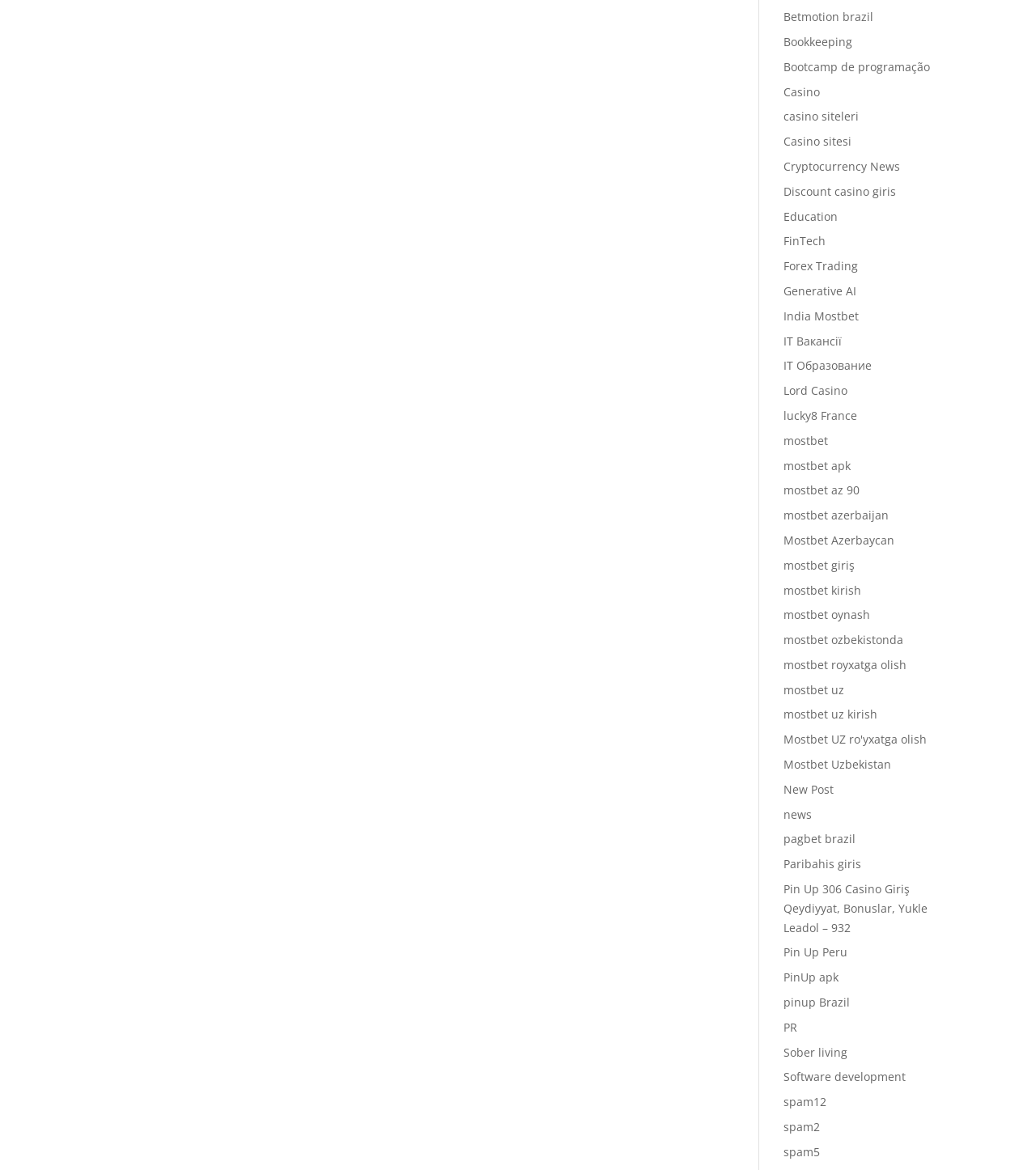Based on the element description: "mostbet", identify the bounding box coordinates for this UI element. The coordinates must be four float numbers between 0 and 1, listed as [left, top, right, bottom].

[0.756, 0.37, 0.799, 0.383]